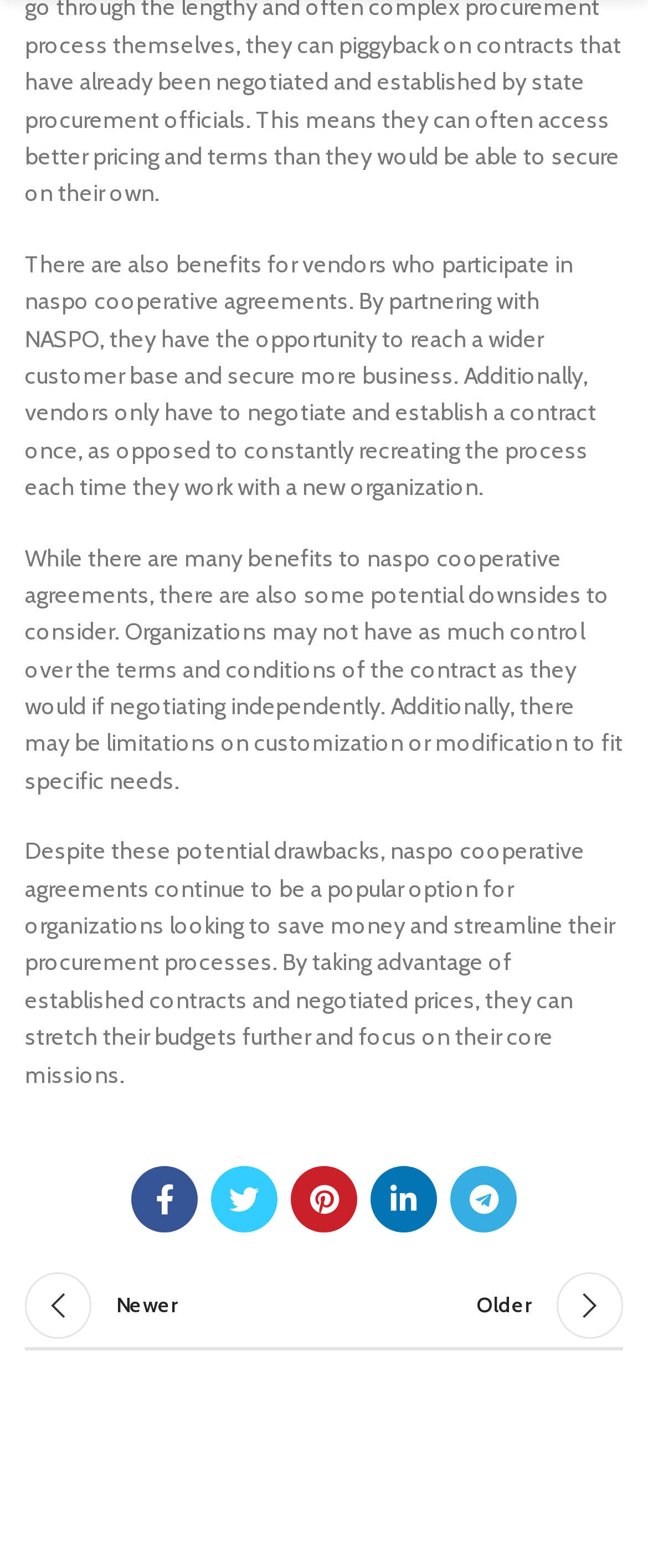Determine the bounding box for the UI element as described: "aria-label="Facebook social link"". The coordinates should be represented as four float numbers between 0 and 1, formatted as [left, top, right, bottom].

[0.203, 0.744, 0.305, 0.786]